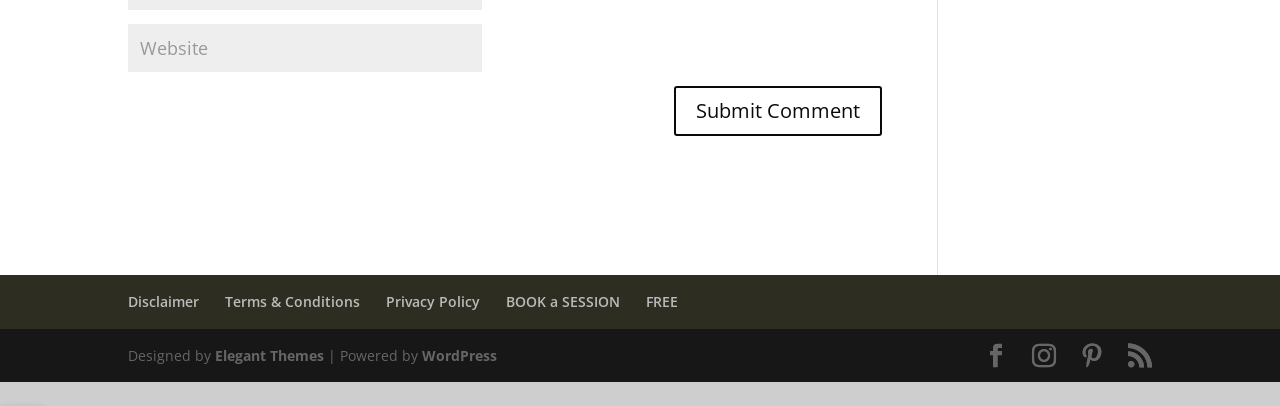What is the position of the 'Submit Comment' button?
Using the information from the image, answer the question thoroughly.

According to the bounding box coordinates, the 'Submit Comment' button has a y1 value of 0.211, which is above the footer elements that have y1 values ranging from 0.677 to 0.907.